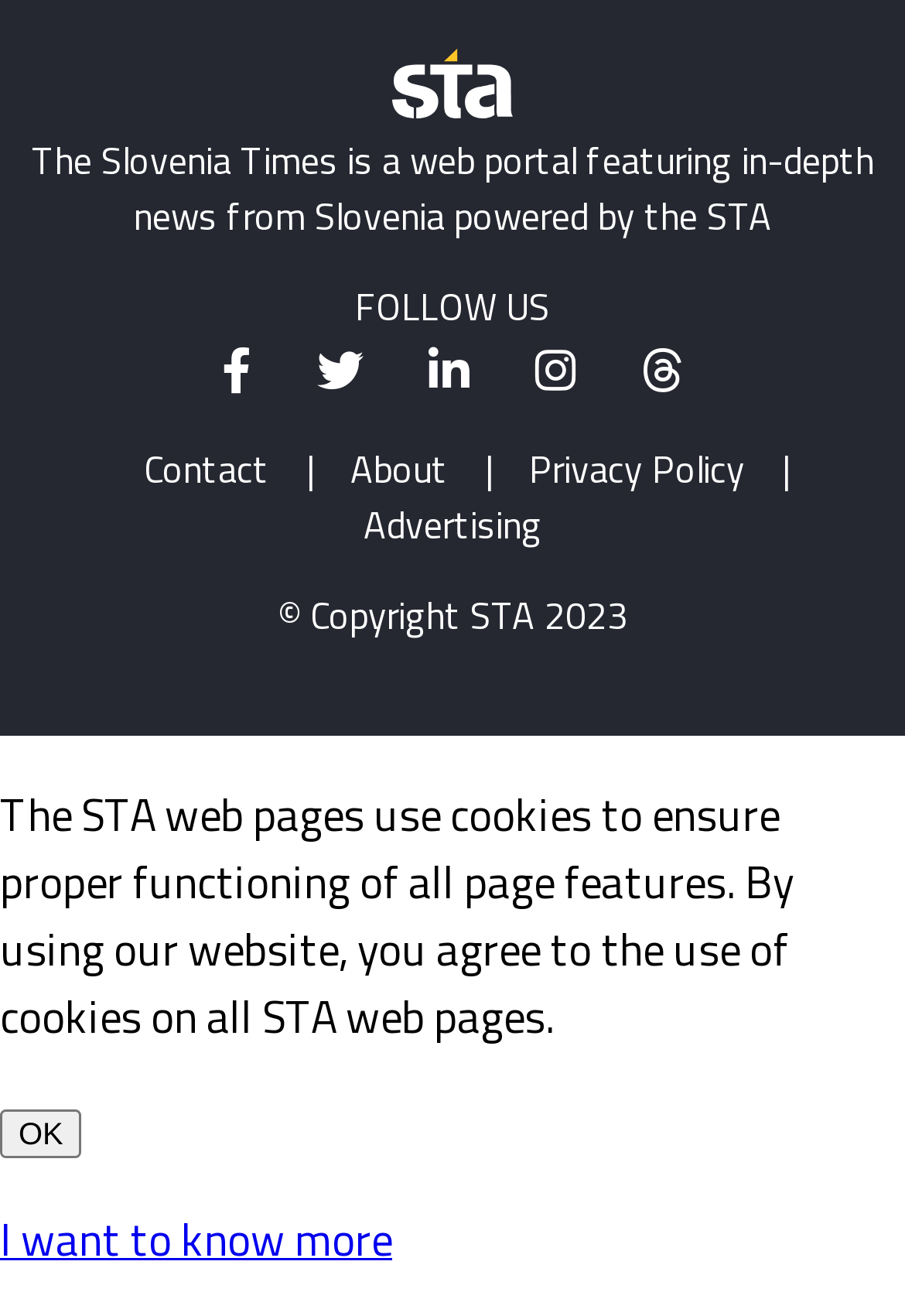What is the name of the web portal?
Look at the image and construct a detailed response to the question.

The name of the web portal can be found in the link element with the text 'The Slovenia Times is a web portal featuring in-depth news from Slovenia powered by the STA'.